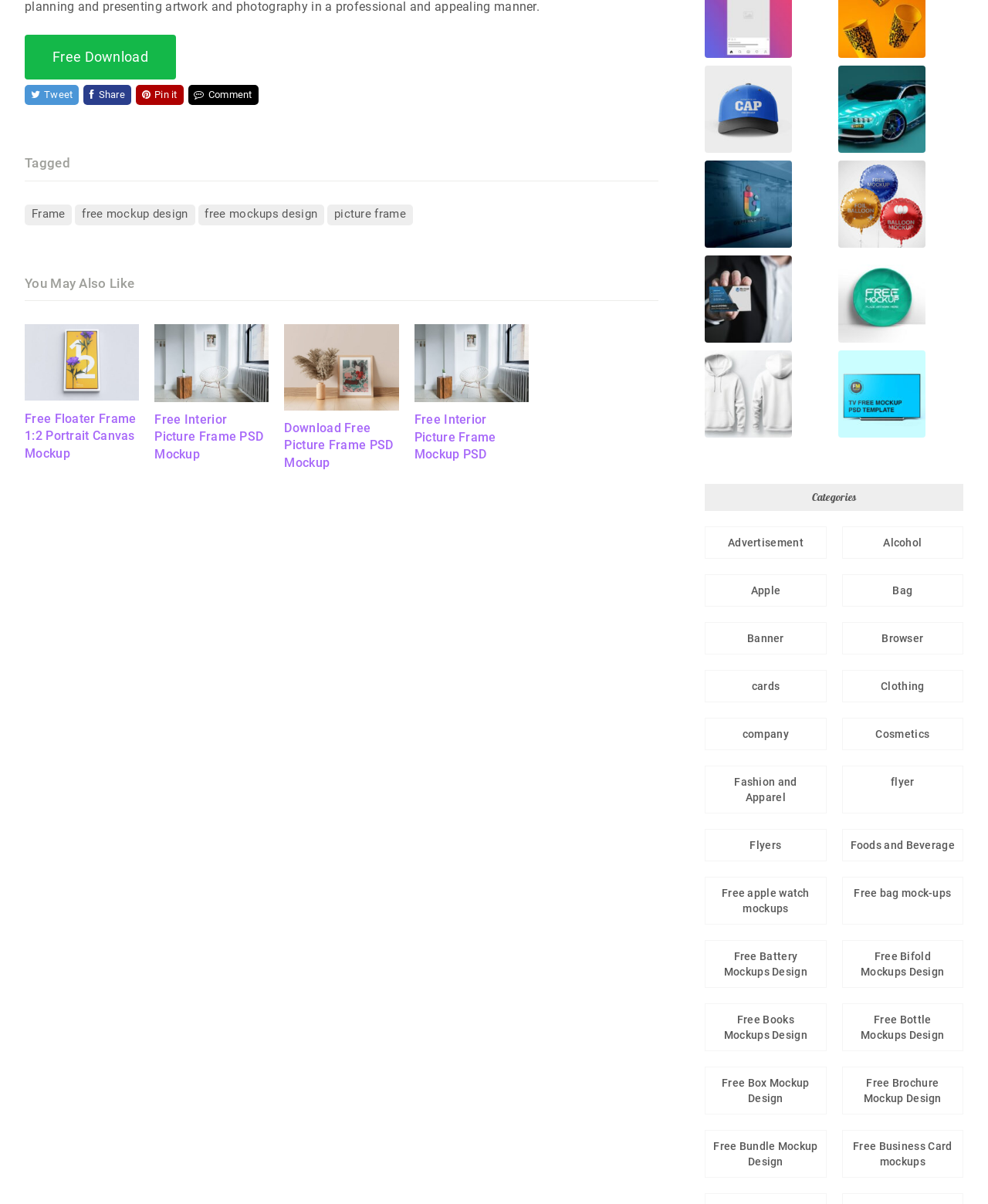Determine the bounding box coordinates for the area that should be clicked to carry out the following instruction: "Share on social media".

[0.085, 0.071, 0.133, 0.087]